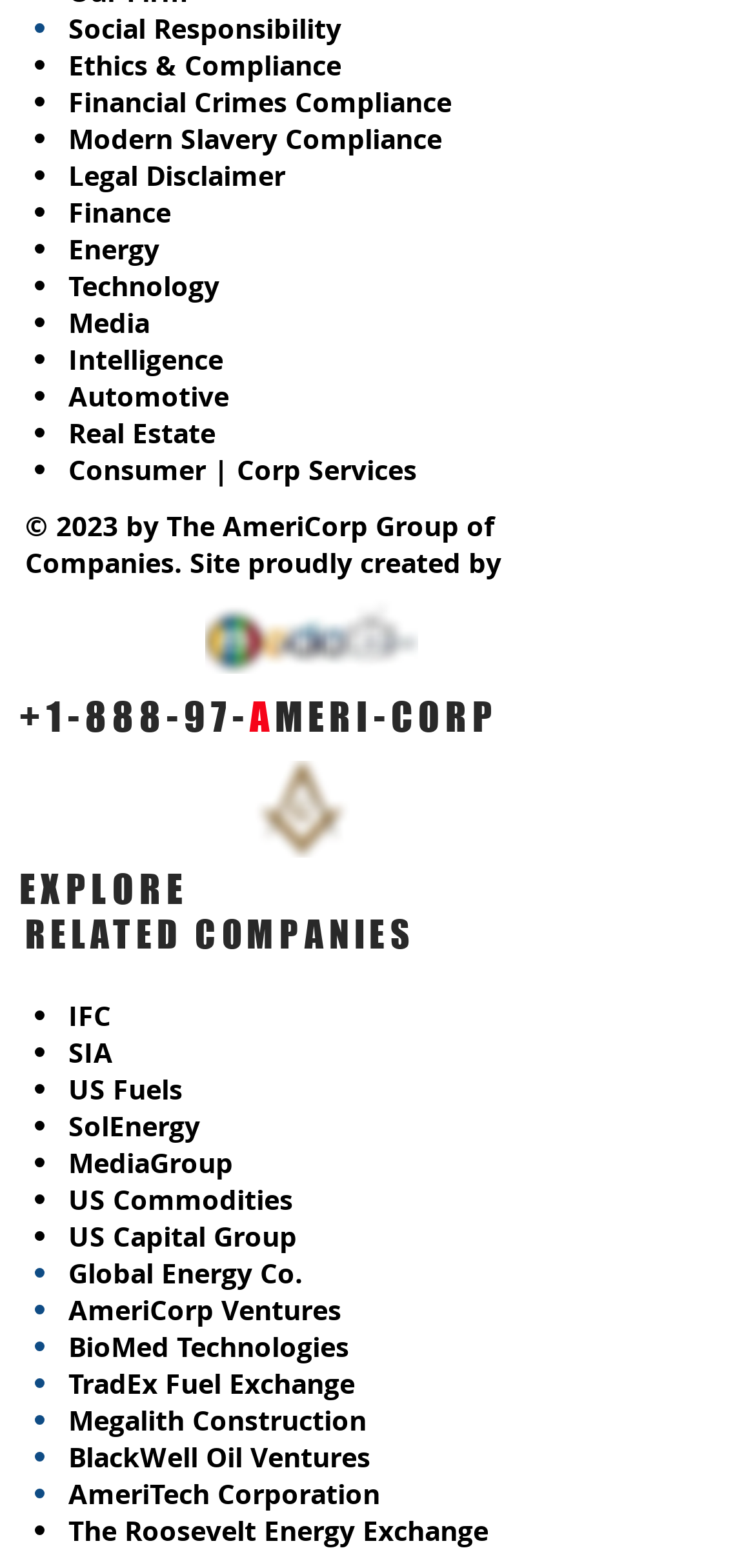Determine the bounding box coordinates (top-left x, top-left y, bottom-right x, bottom-right y) of the UI element described in the following text: Real Estate

[0.09, 0.264, 0.285, 0.288]